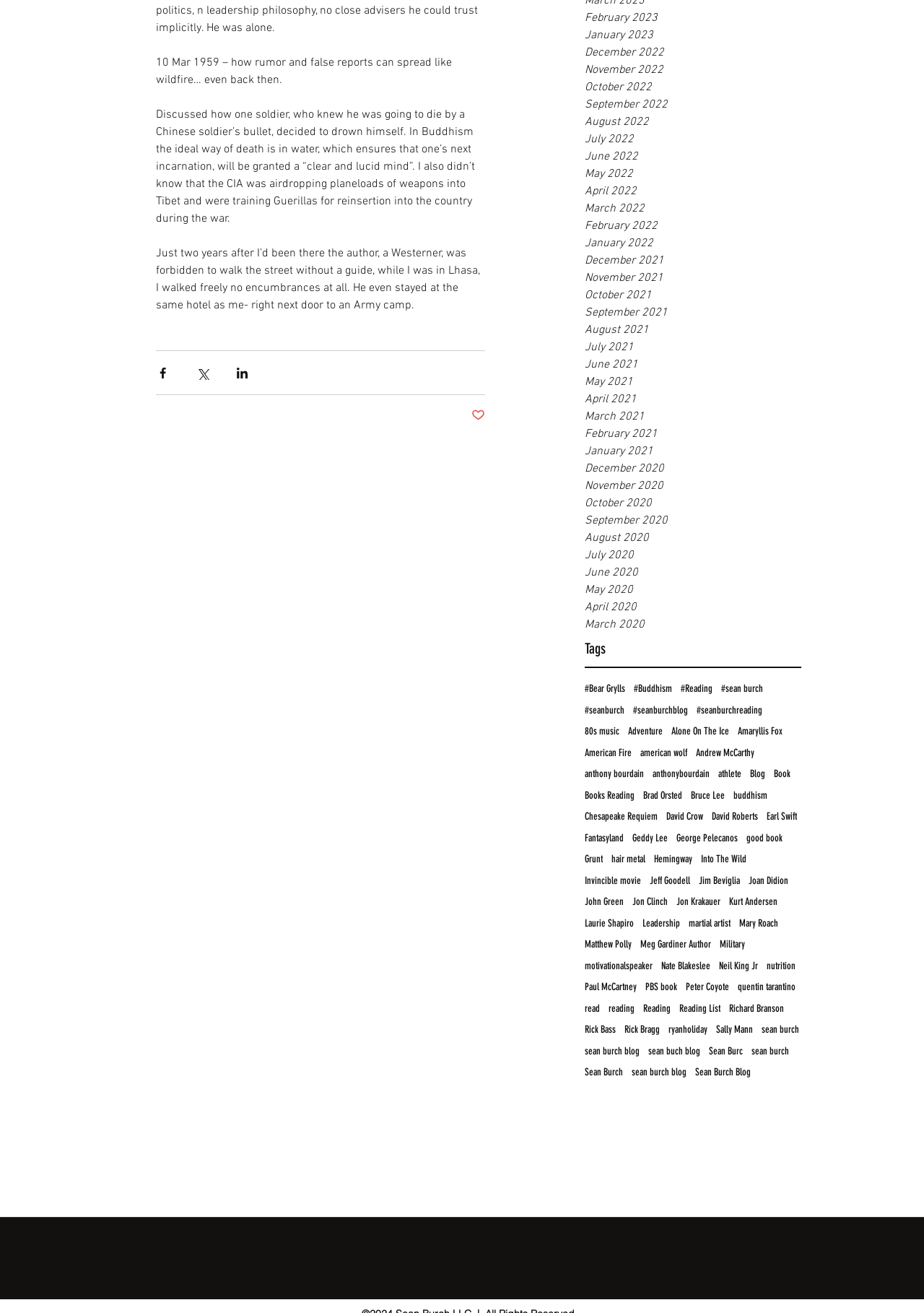Determine the bounding box for the described UI element: "Alone On The Ice".

[0.727, 0.552, 0.789, 0.562]